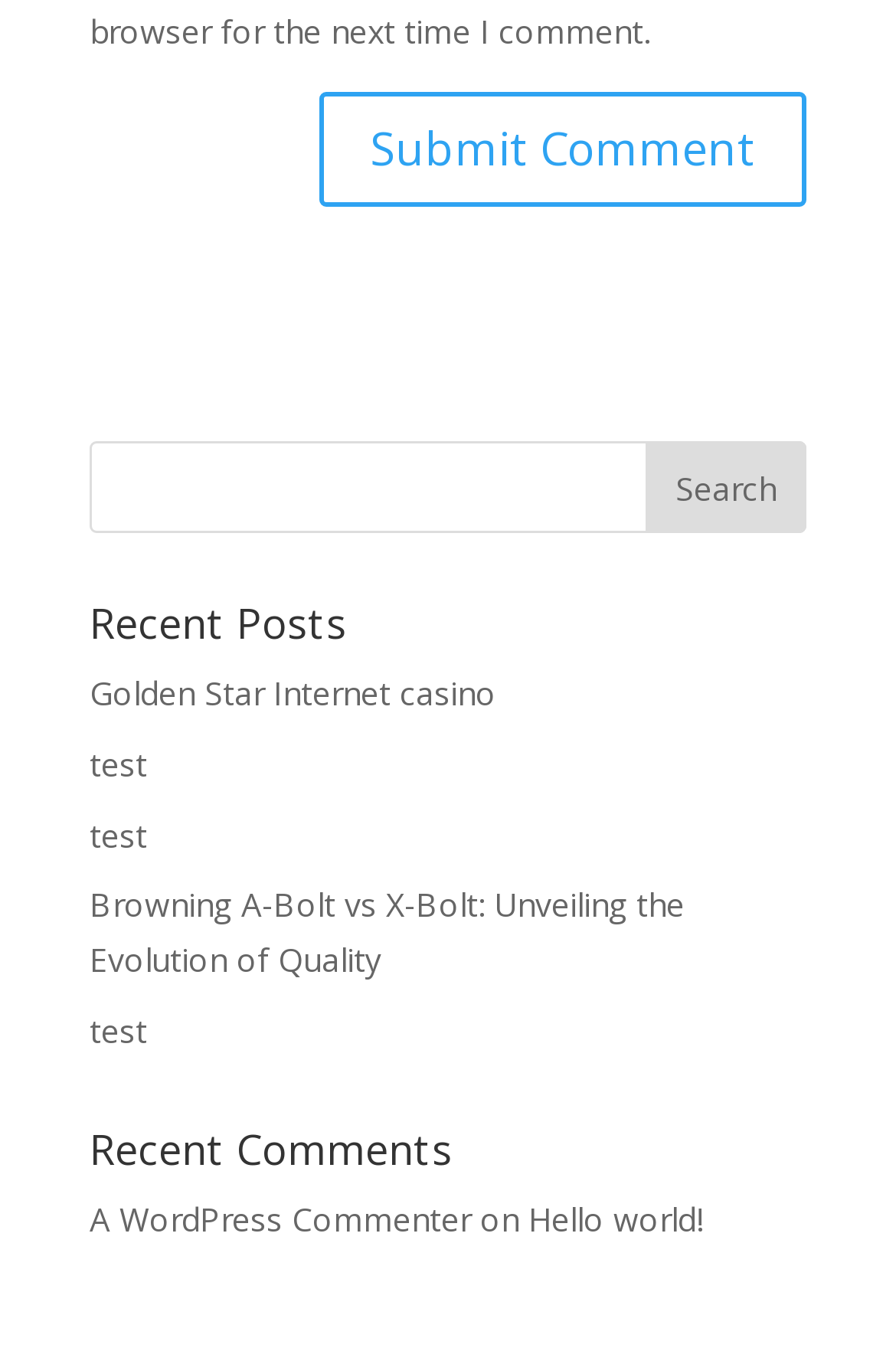For the given element description Hello world!, determine the bounding box coordinates of the UI element. The coordinates should follow the format (top-left x, top-left y, bottom-right x, bottom-right y) and be within the range of 0 to 1.

[0.59, 0.886, 0.785, 0.918]